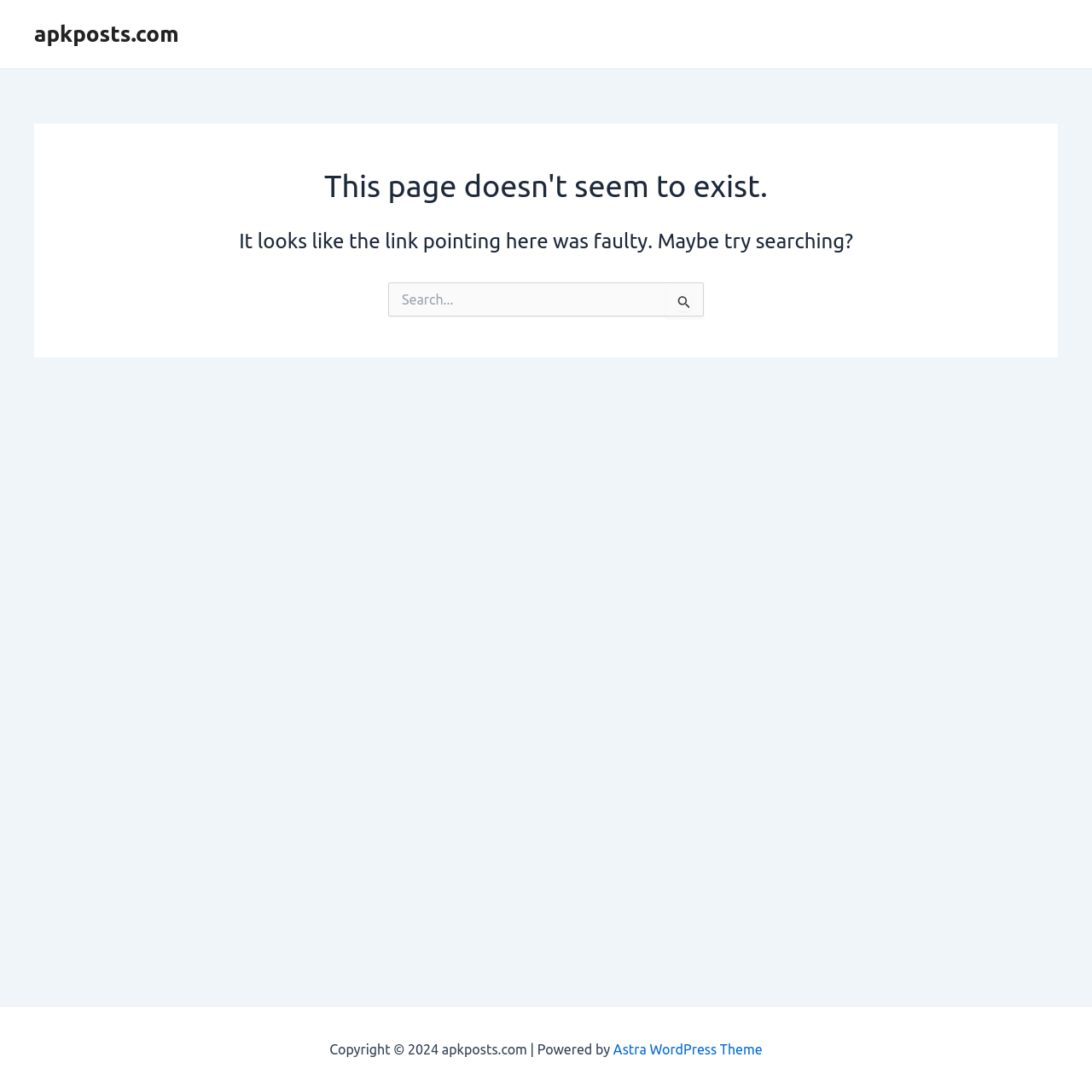Please give a succinct answer to the question in one word or phrase:
What is the theme used by the website?

Astra WordPress Theme